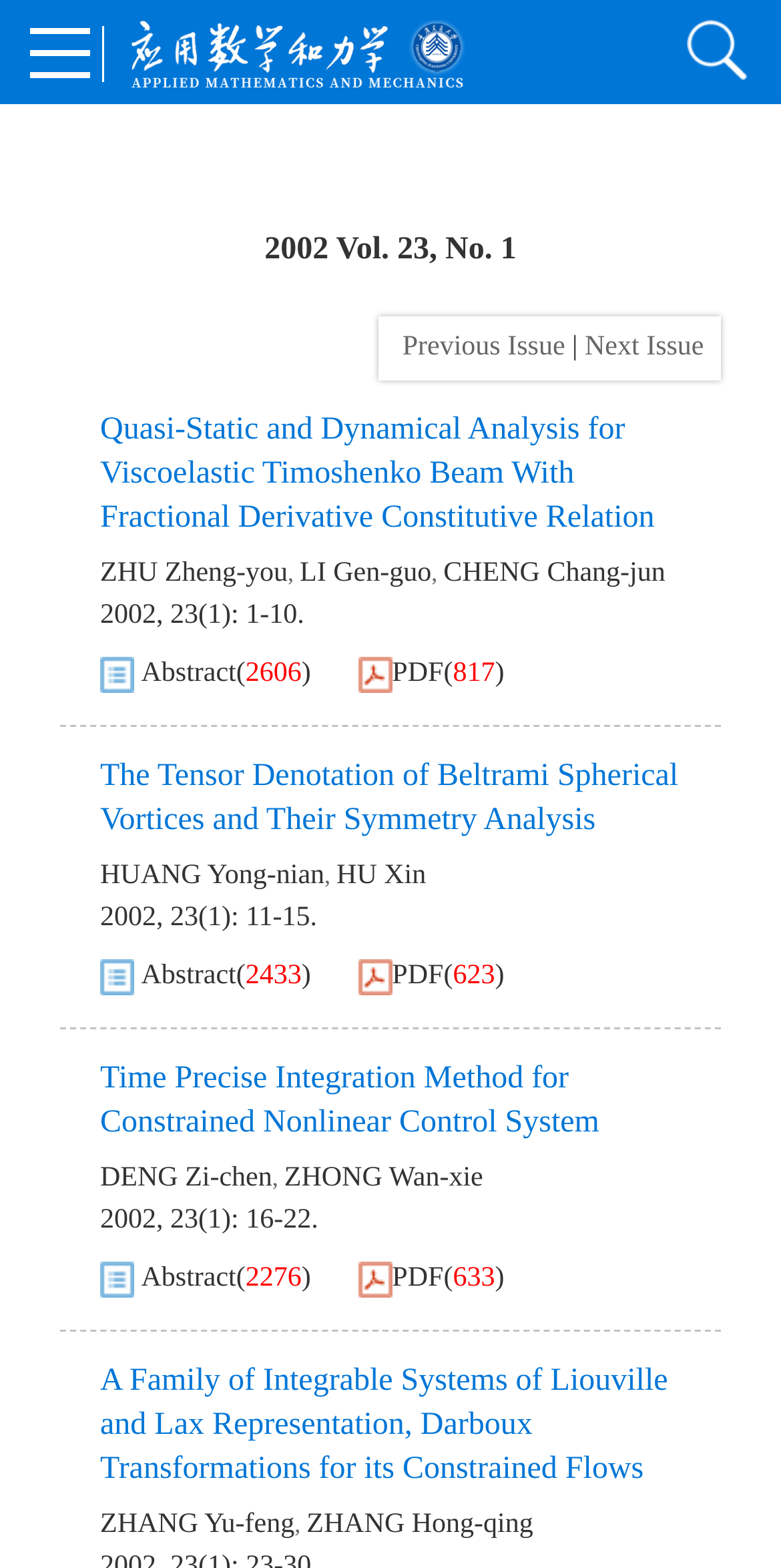Please locate the bounding box coordinates of the element that should be clicked to complete the given instruction: "View the next issue".

[0.749, 0.212, 0.91, 0.231]